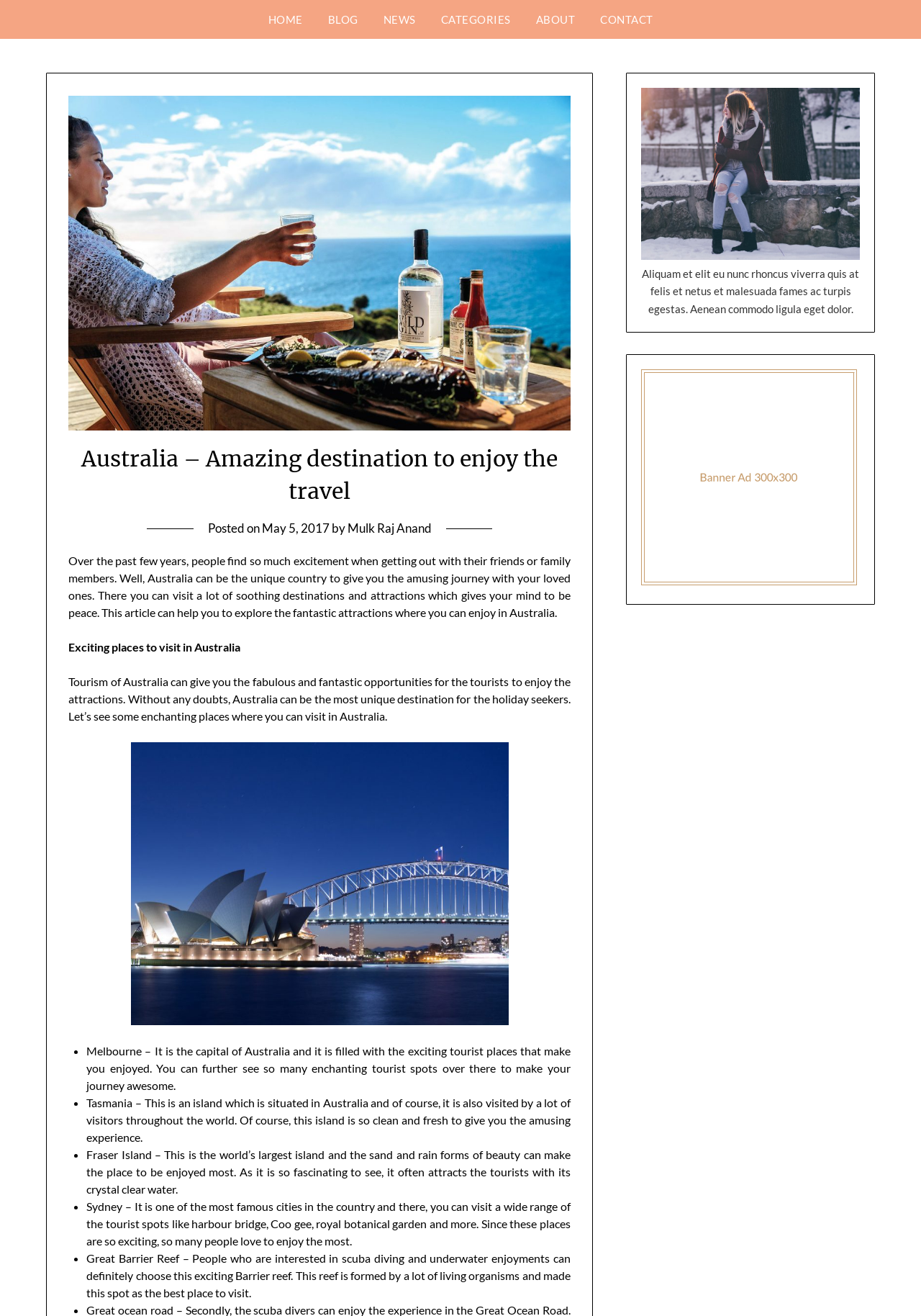Determine the bounding box coordinates of the region to click in order to accomplish the following instruction: "Contact the website administrator". Provide the coordinates as four float numbers between 0 and 1, specifically [left, top, right, bottom].

[0.639, 0.0, 0.721, 0.03]